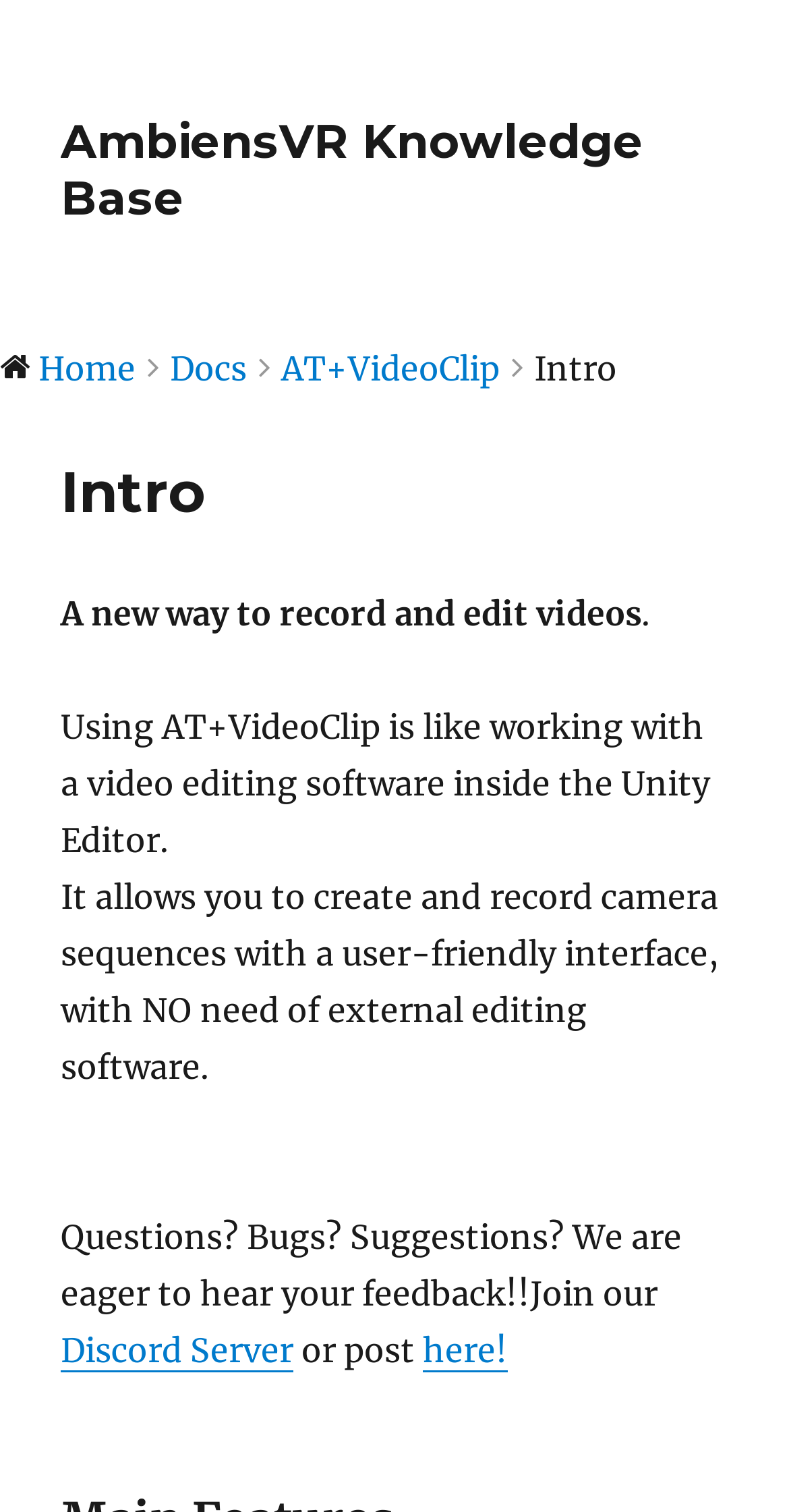Find the coordinates for the bounding box of the element with this description: "Menu".

None